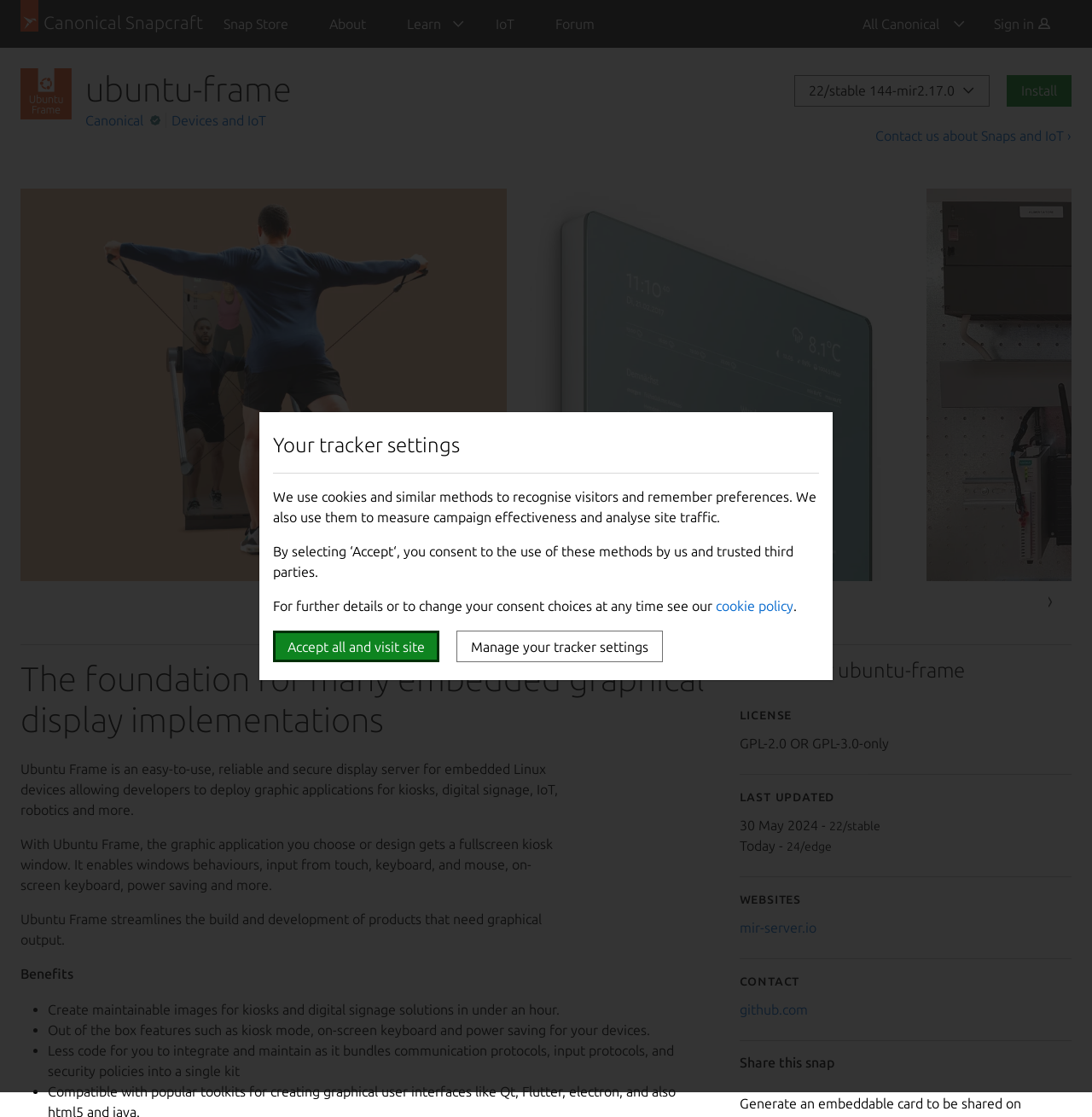Please find the bounding box for the following UI element description. Provide the coordinates in (top-left x, top-left y, bottom-right x, bottom-right y) format, with values between 0 and 1: Devices and IoT

[0.157, 0.101, 0.244, 0.114]